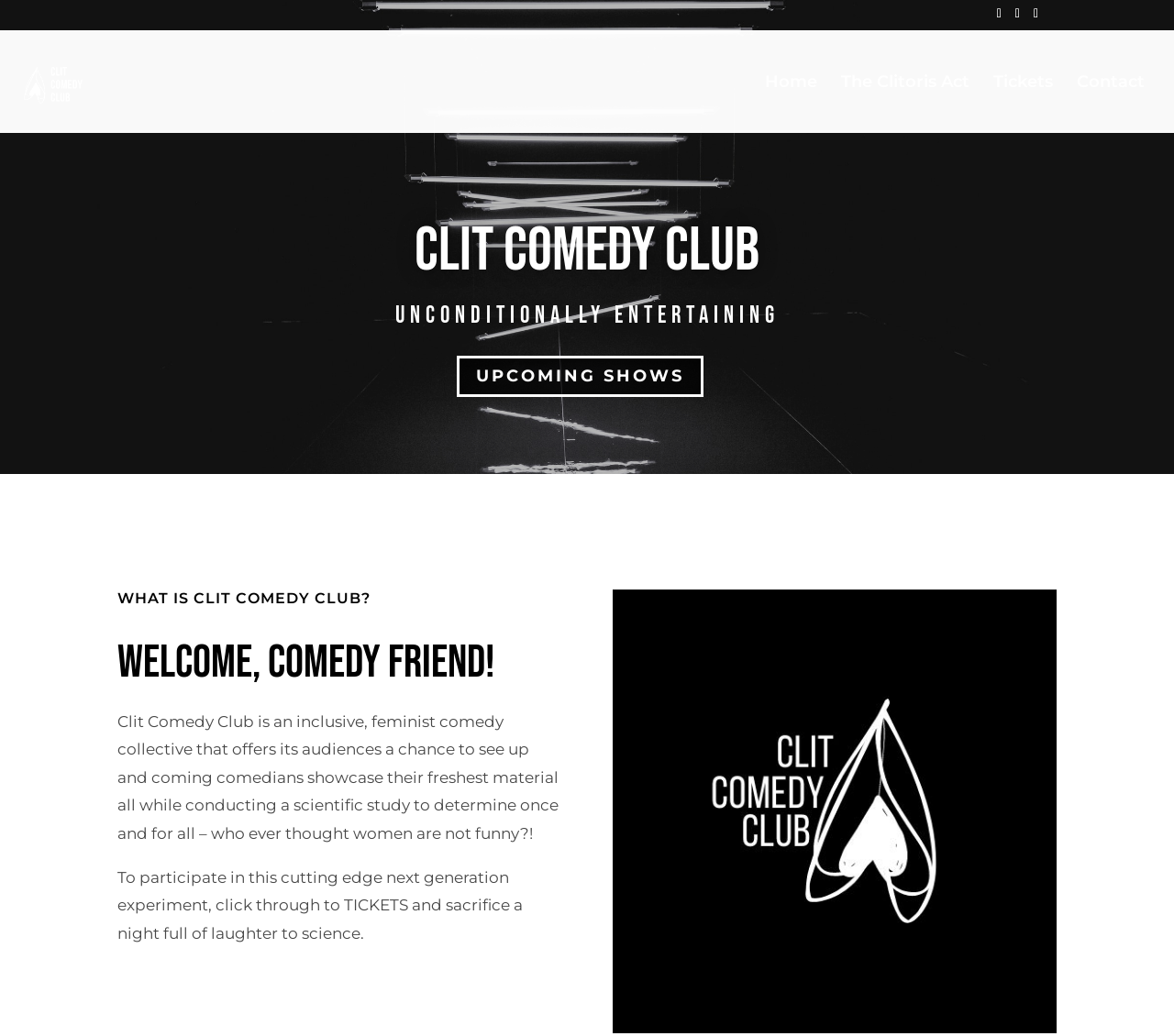Describe the entire webpage, focusing on both content and design.

The webpage is about Clit Comedy Club, a feminist comedy collective in Cologne, Germany. At the top right corner, there are three social media links represented by icons. Below them, the club's logo is displayed, accompanied by a link to the homepage. The main navigation menu is situated below the logo, featuring links to "Home", "The Clitoris Act", "Tickets", and "Contact".

The main content area is divided into sections. The first section has a heading that reads "Clit comedy club" and a subheading that says "Unconditionally entertaining". Below this, there is a link to "UPCOMING SHOWS 5". The next section has a heading that asks "WHAT IS CLIT COMEDY CLUB?" followed by a welcoming message. A lengthy paragraph explains the club's mission, stating that it is an inclusive, feminist comedy collective that showcases up-and-coming comedians while conducting a study to prove that women are funny.

Below this text, there is a call-to-action to participate in the experiment by clicking on the "TICKETS" link. The webpage also features a large image that takes up most of the bottom half of the page. Overall, the webpage has a clean layout, with clear headings and concise text that effectively communicates the club's purpose and mission.